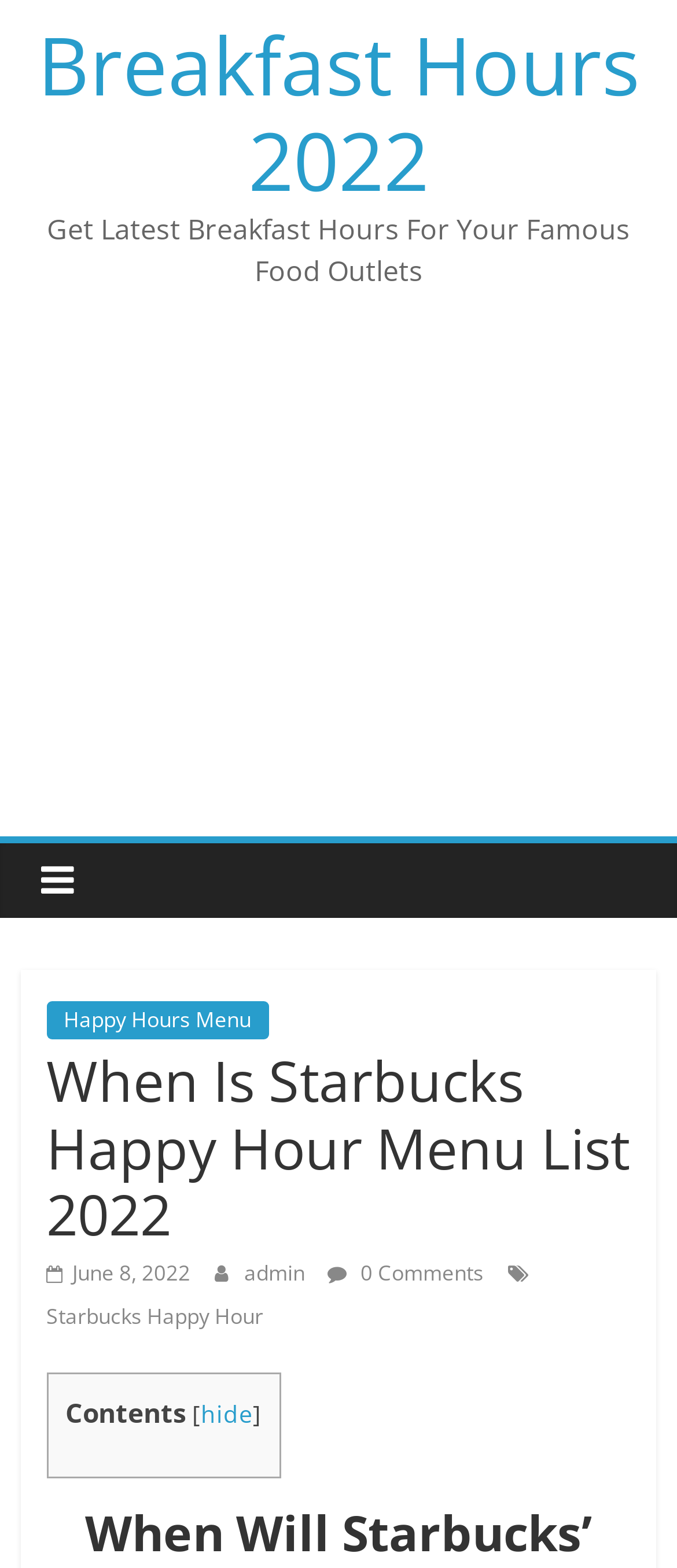What is the purpose of the link 'Breakfast Hours 2022'?
Give a single word or phrase as your answer by examining the image.

To get breakfast hours